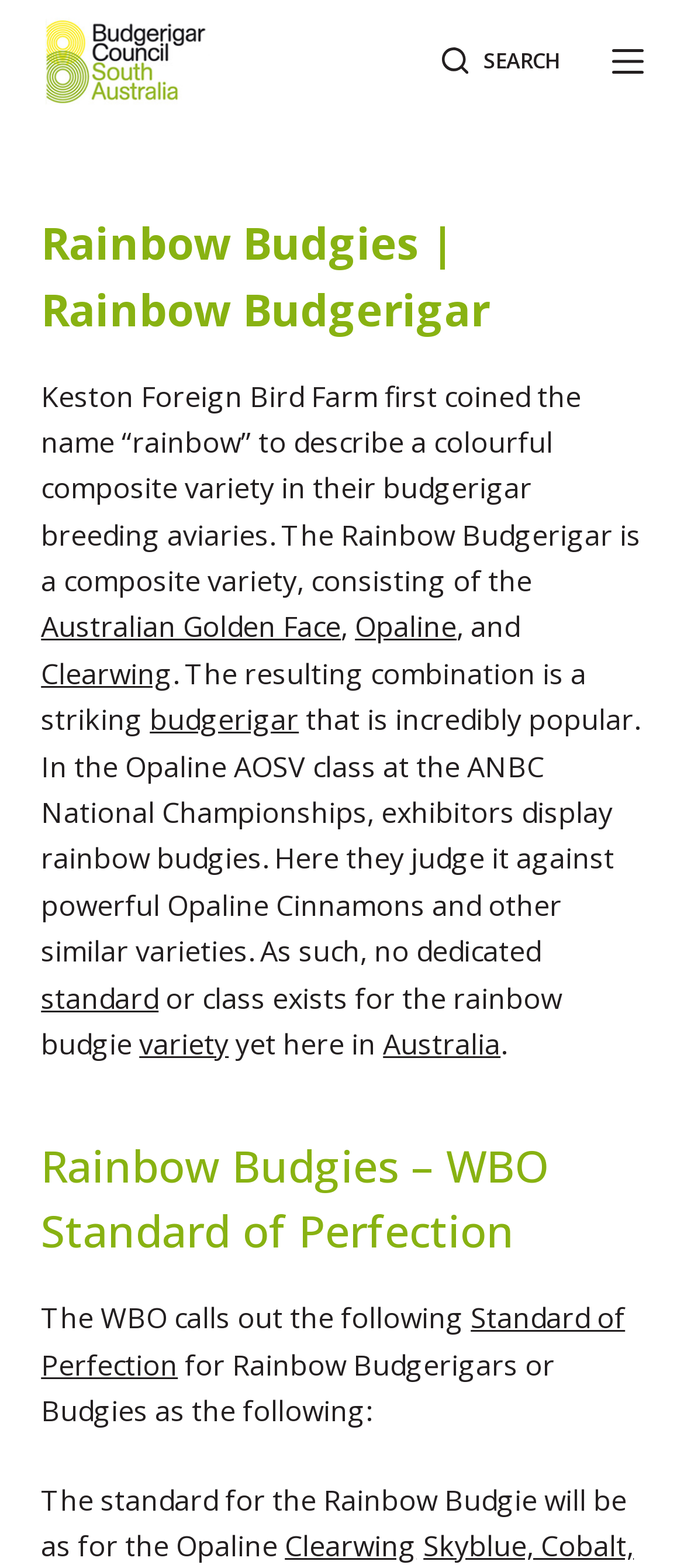Extract the bounding box coordinates for the described element: "Clearwing". The coordinates should be represented as four float numbers between 0 and 1: [left, top, right, bottom].

[0.06, 0.417, 0.252, 0.442]